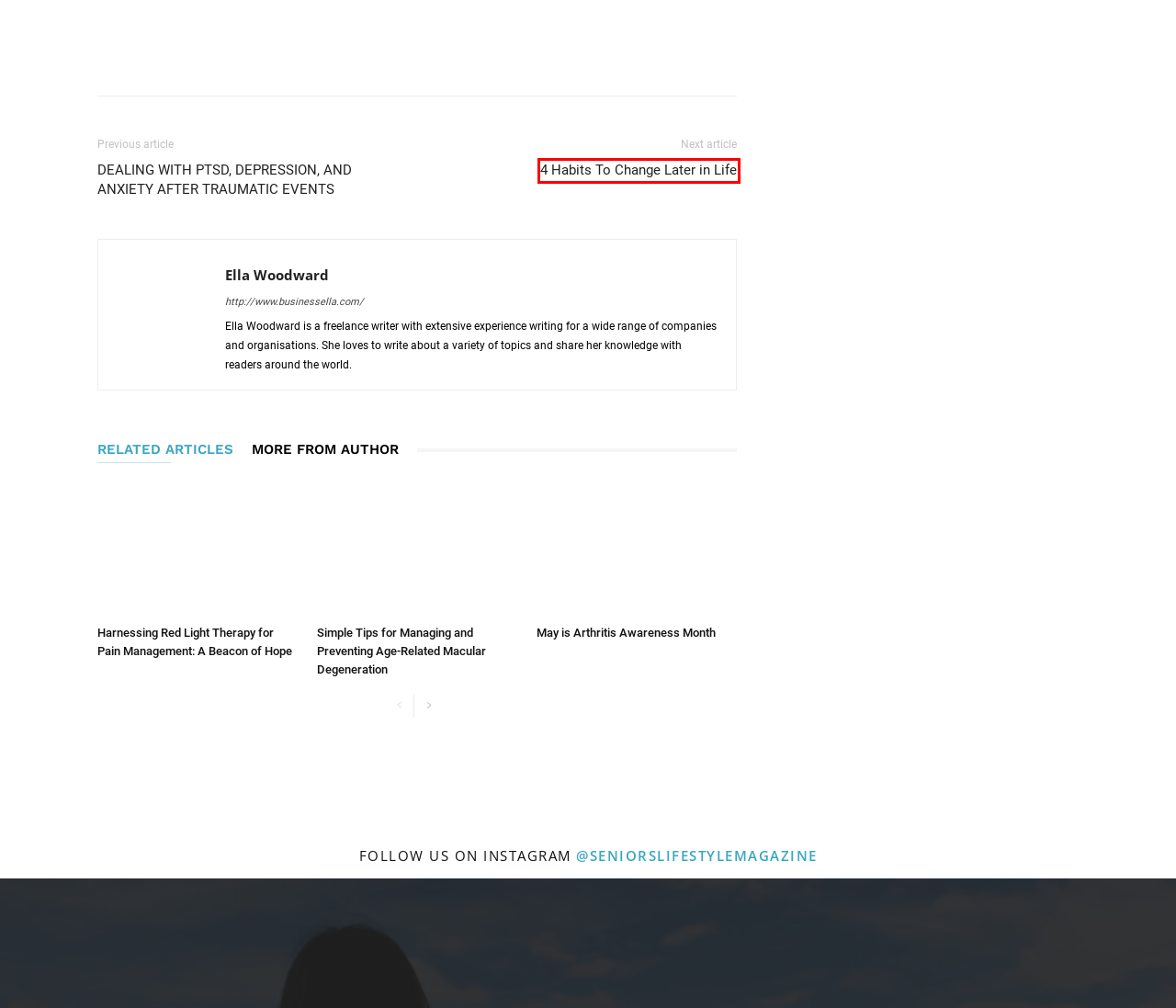Examine the screenshot of a webpage with a red bounding box around a UI element. Select the most accurate webpage description that corresponds to the new page after clicking the highlighted element. Here are the choices:
A. SLM | DEALING WITH PTSD, DEPRESSION, AND ANXIETY AFTER TRAUMATIC EVENTS
B. SLM | Simple Tips for Managing and Preventing Age-Related Macular Degeneration
C. SLM | May is Arthritis Awareness Month
D. SLM | Harnessing Red Light Therapy for Pain Management: A Beacon of Hope
E. Privacy Policy | Seniors Lifestyle Magazine
F. Contact Us | Seniors Lifestyle Magazine
G. SLM | 4 Habits To Change Later in Life
H. SLM | Grands & Grads – Giving the Gift of Connection

G